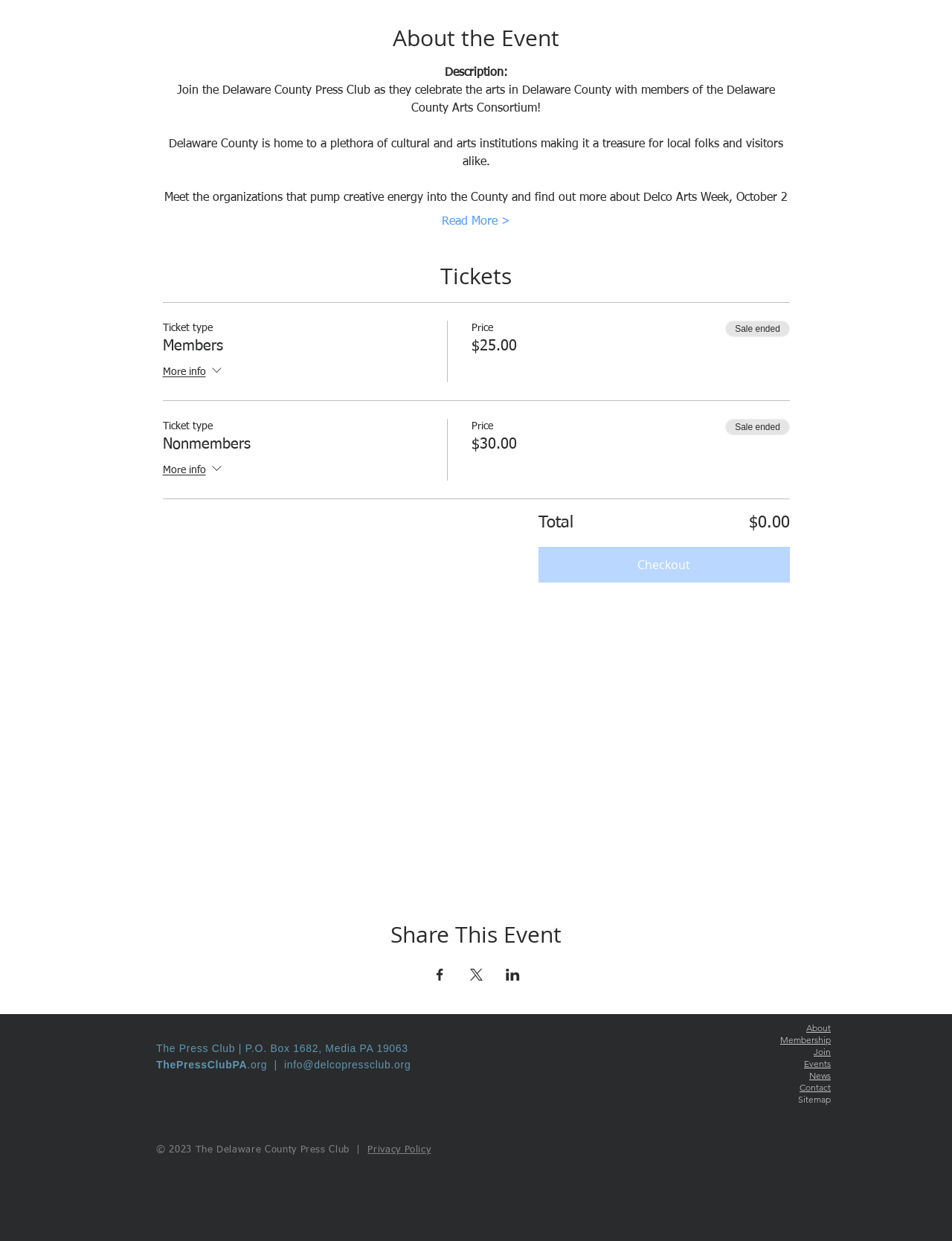Please find the bounding box coordinates of the element that you should click to achieve the following instruction: "Checkout". The coordinates should be presented as four float numbers between 0 and 1: [left, top, right, bottom].

[0.566, 0.441, 0.829, 0.47]